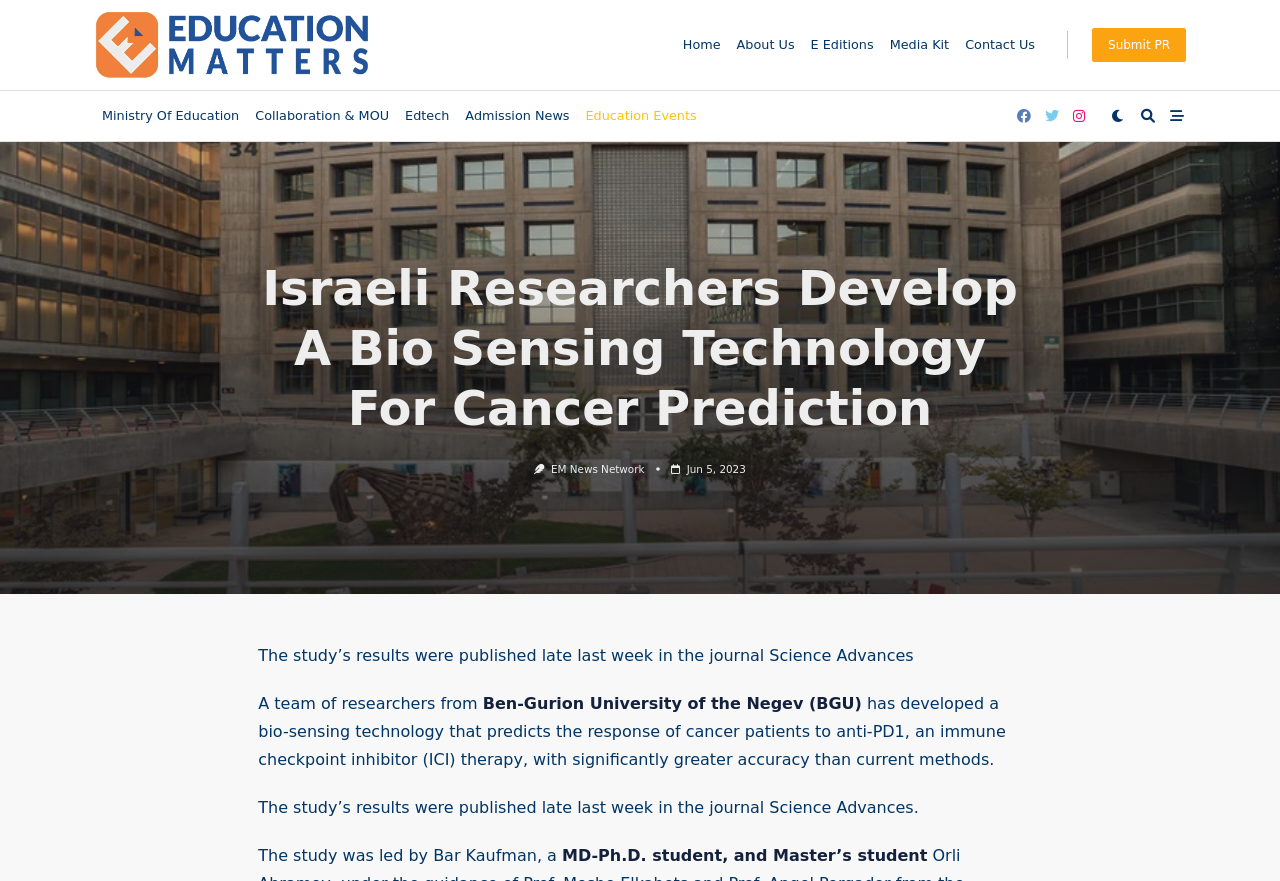What is the purpose of the bio-sensing technology developed by the researchers?
Please answer the question with as much detail as possible using the screenshot.

I inferred the answer by reading the text in the article, specifically the sentence 'has developed a bio-sensing technology that predicts the response of cancer patients to anti-PD1, an immune checkpoint inhibitor (ICI) therapy...' which explains the purpose of the technology.